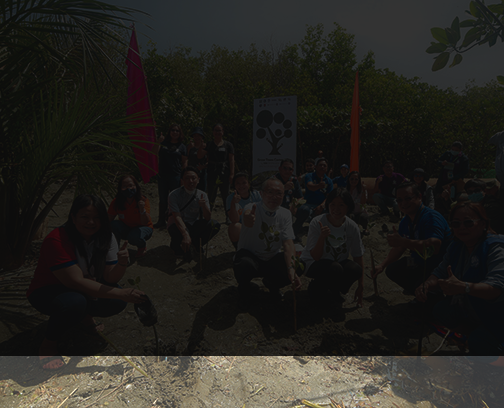Provide your answer in a single word or phrase: 
What is the goal of the initiative?

Plant 200,000 trees